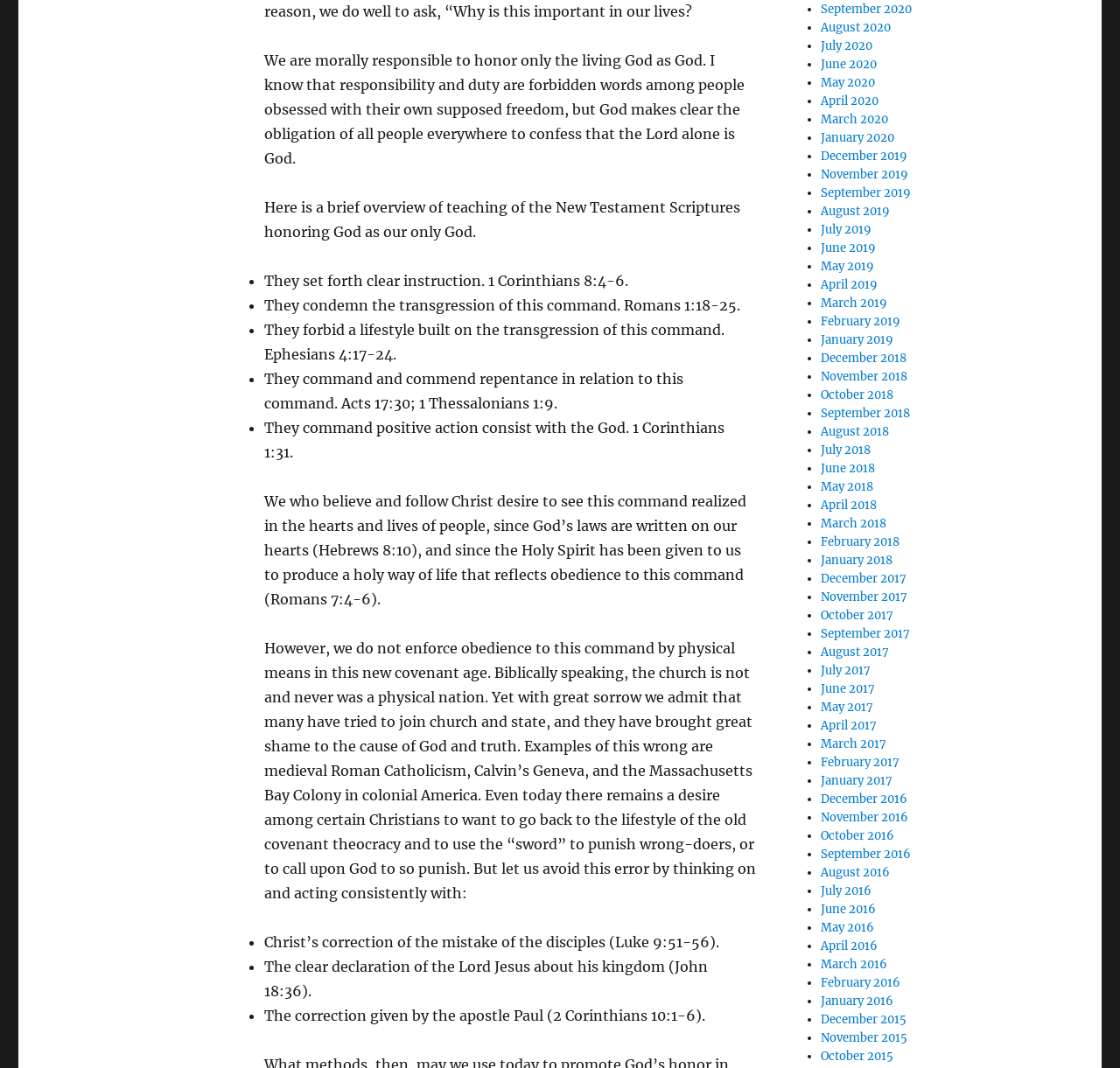Please find the bounding box coordinates of the element's region to be clicked to carry out this instruction: "Click on September 2020".

[0.733, 0.002, 0.814, 0.016]